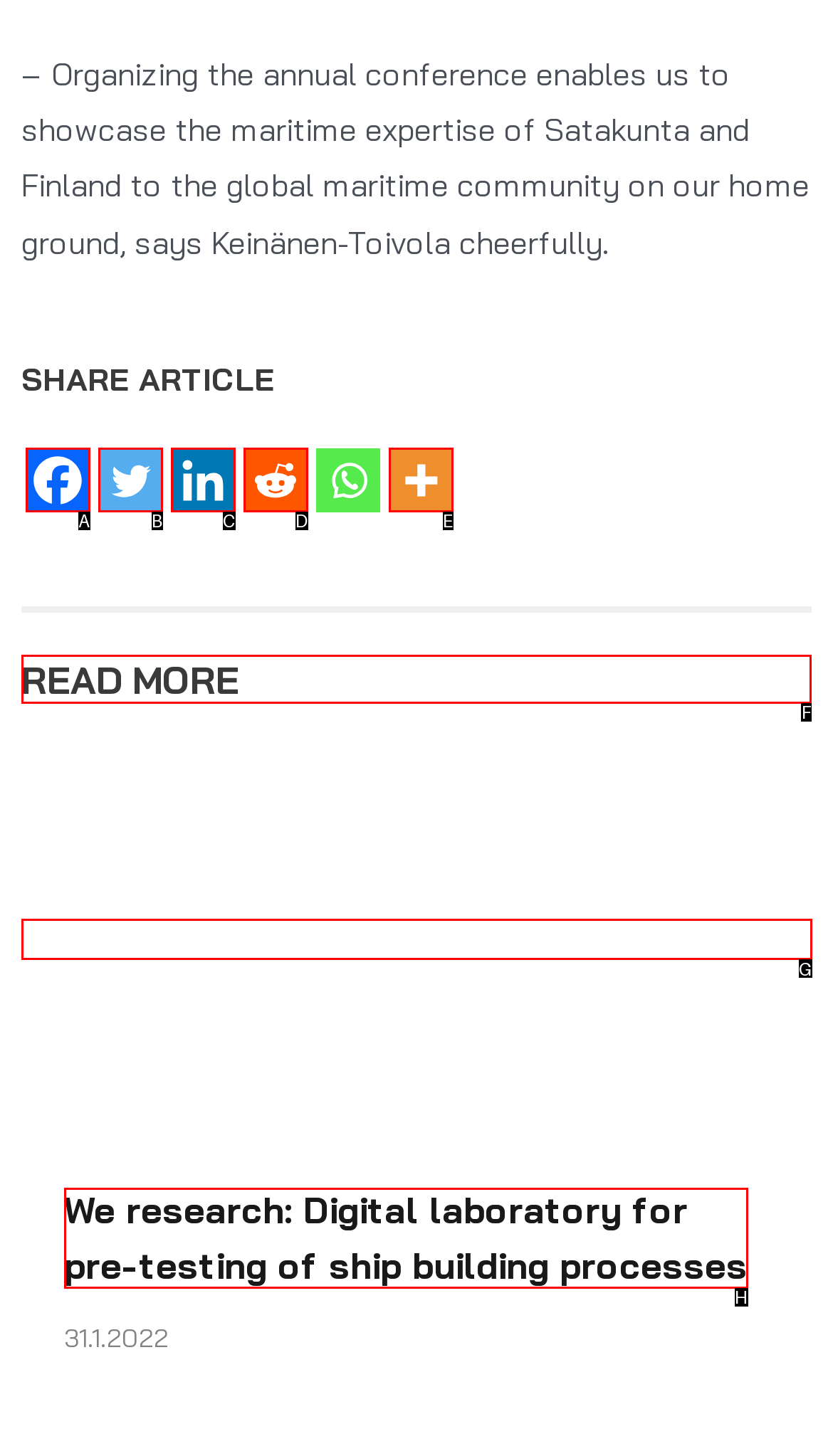Identify the correct HTML element to click for the task: Read more about ship building processes. Provide the letter of your choice.

F